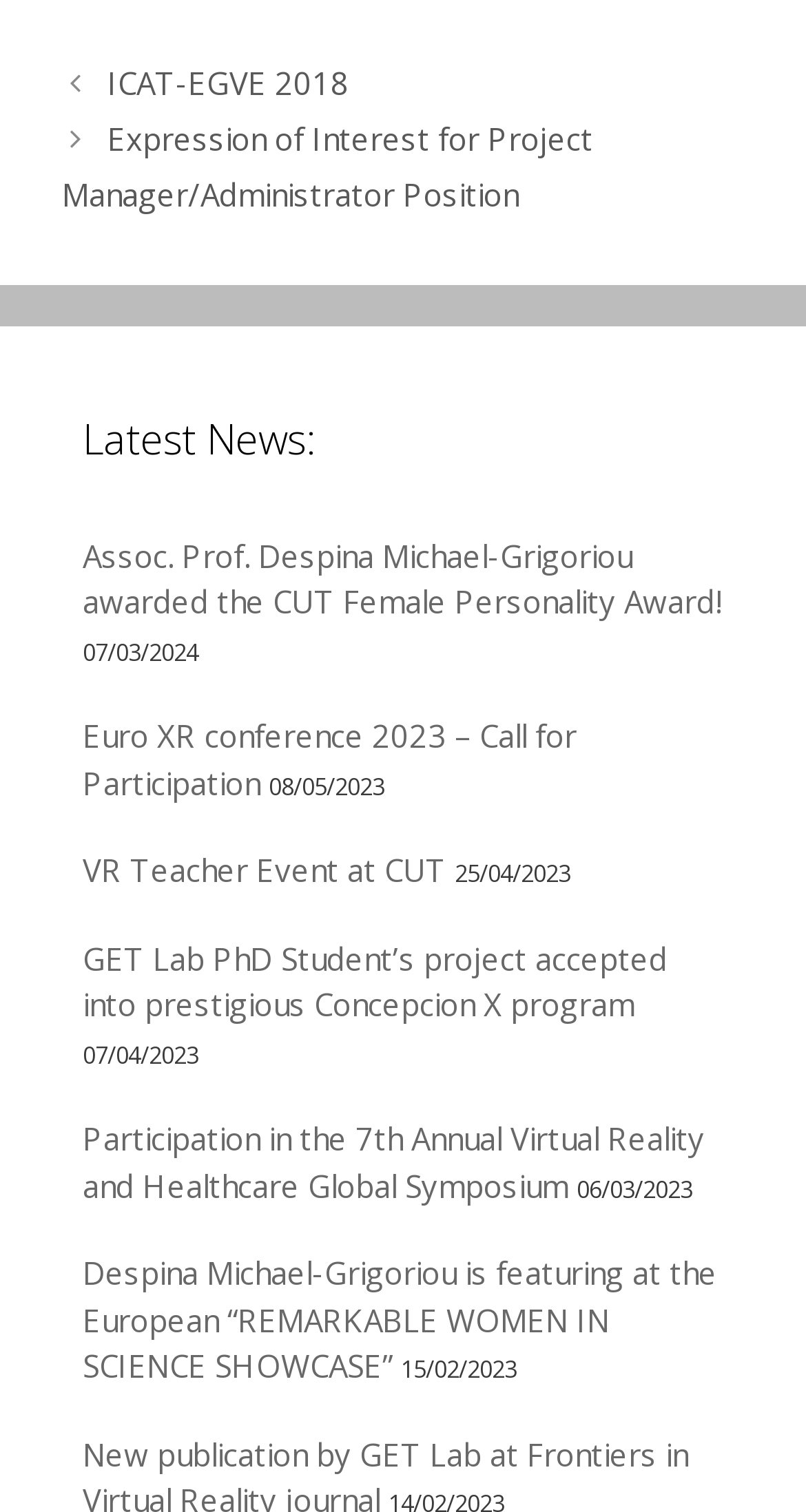Please find the bounding box coordinates of the section that needs to be clicked to achieve this instruction: "View more actions".

None